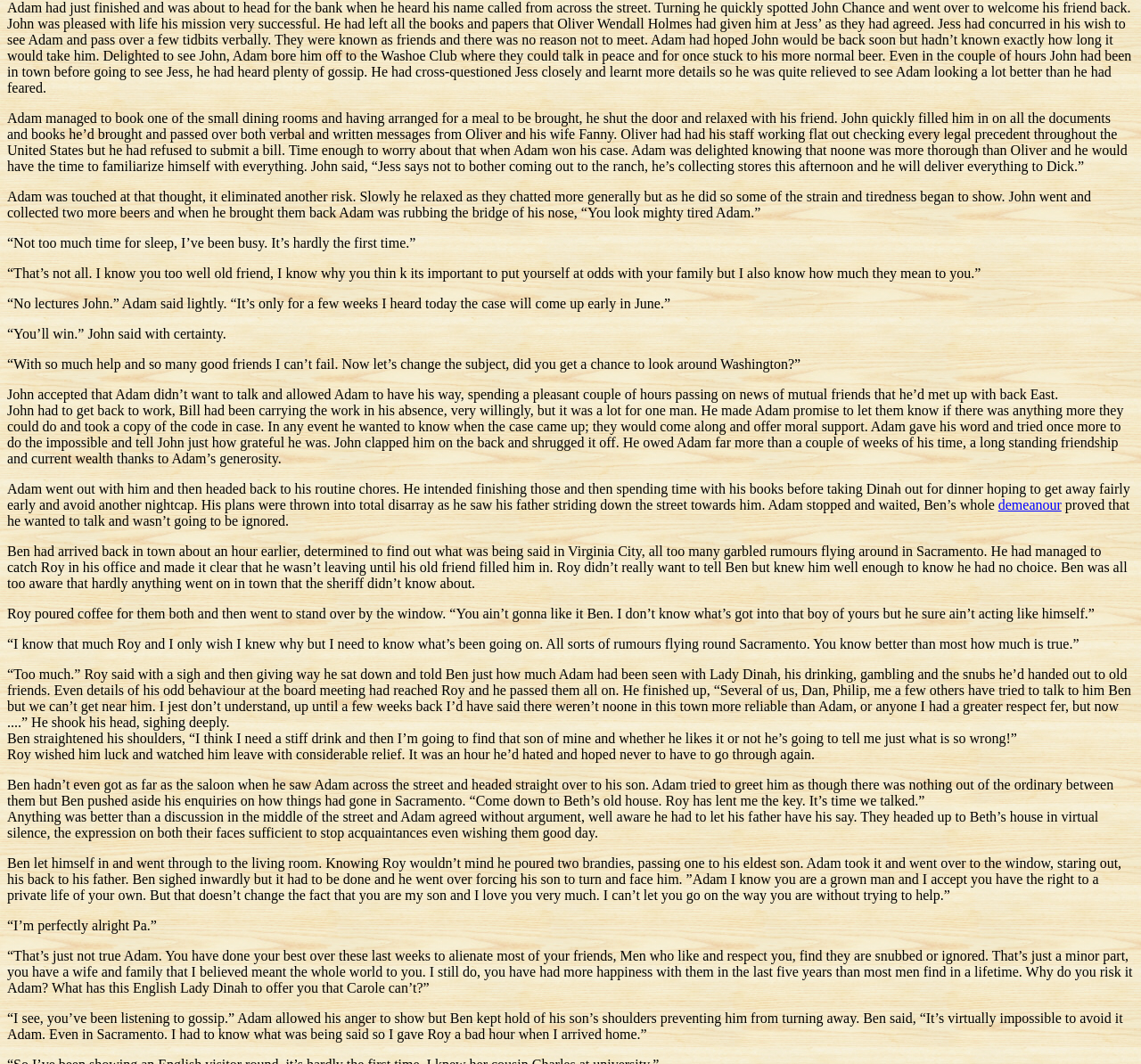What is the name of the English Lady that Adam has been seen with? Based on the image, give a response in one word or a short phrase.

Lady Dinah